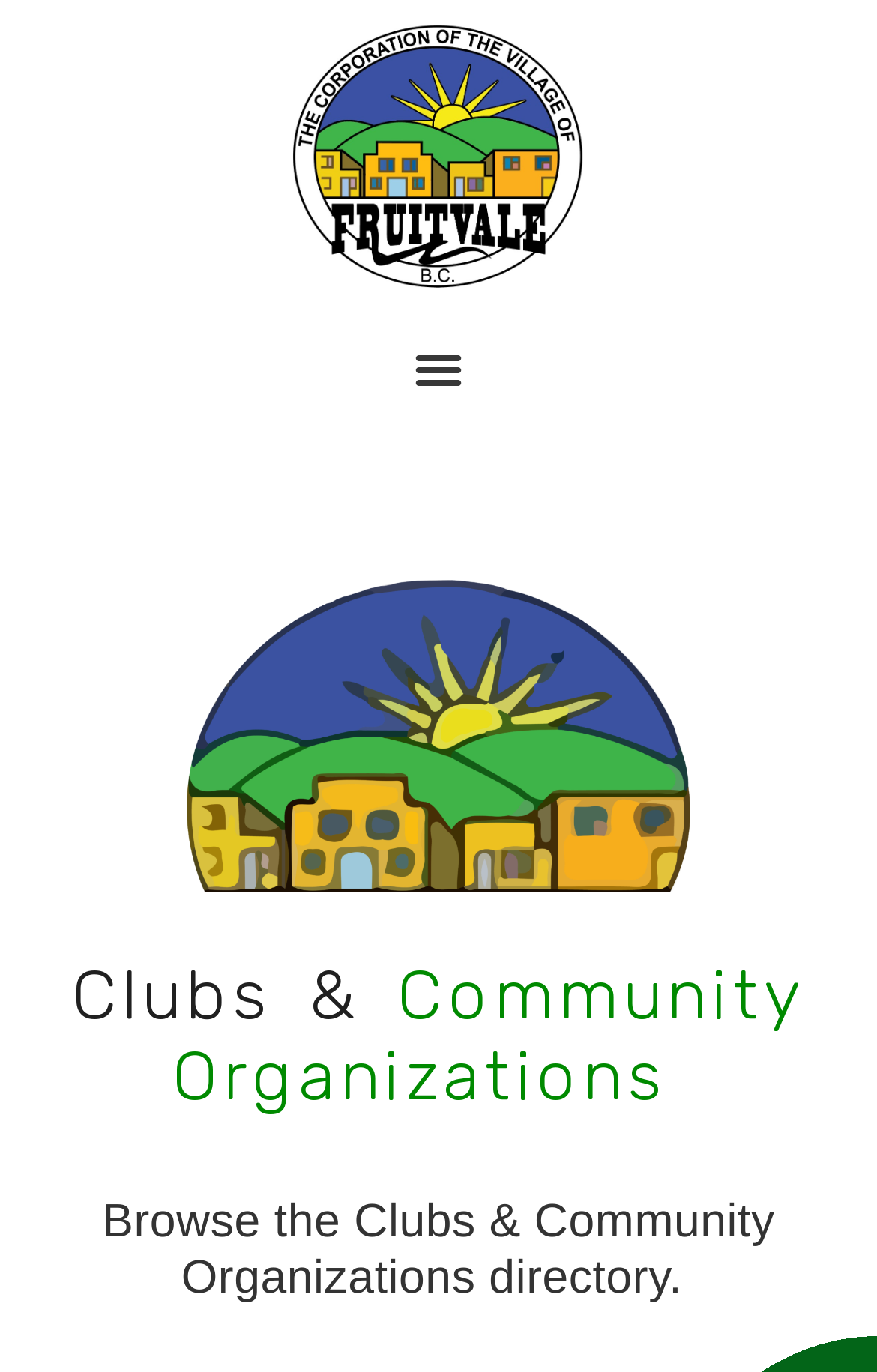Please determine the bounding box coordinates for the element with the description: "Menu".

[0.458, 0.242, 0.542, 0.296]